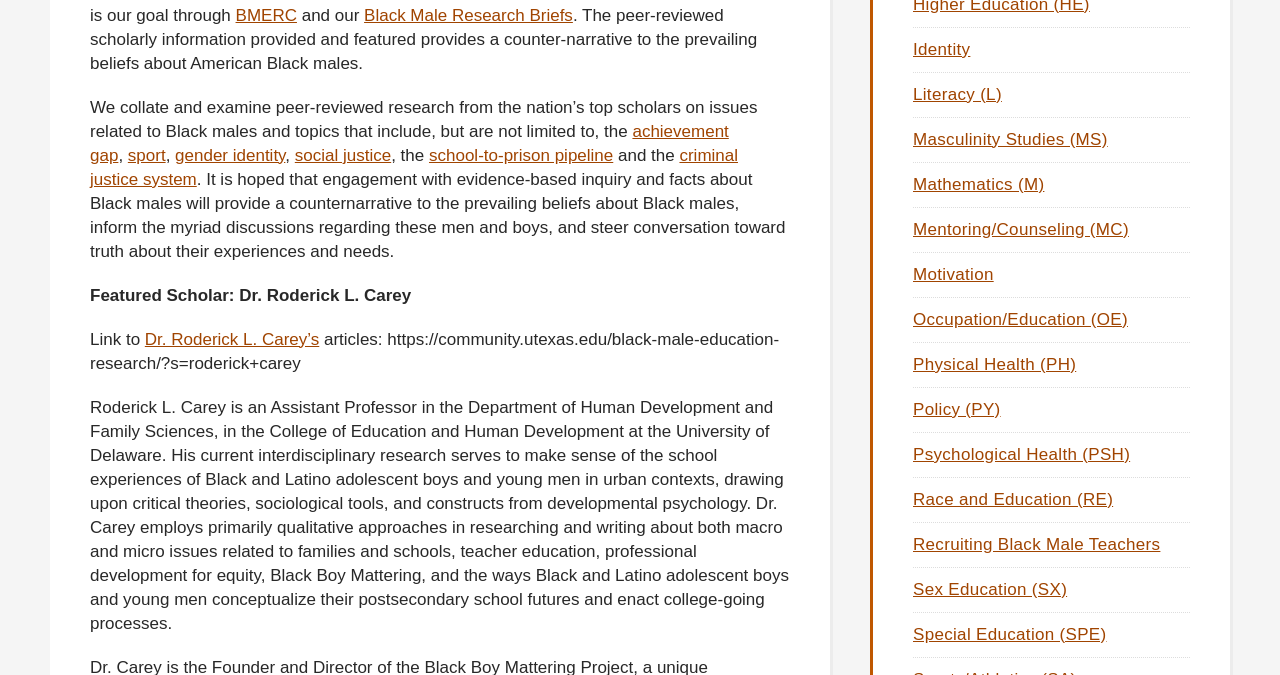Locate the bounding box coordinates of the clickable area needed to fulfill the instruction: "View the research on social justice".

[0.23, 0.216, 0.306, 0.244]